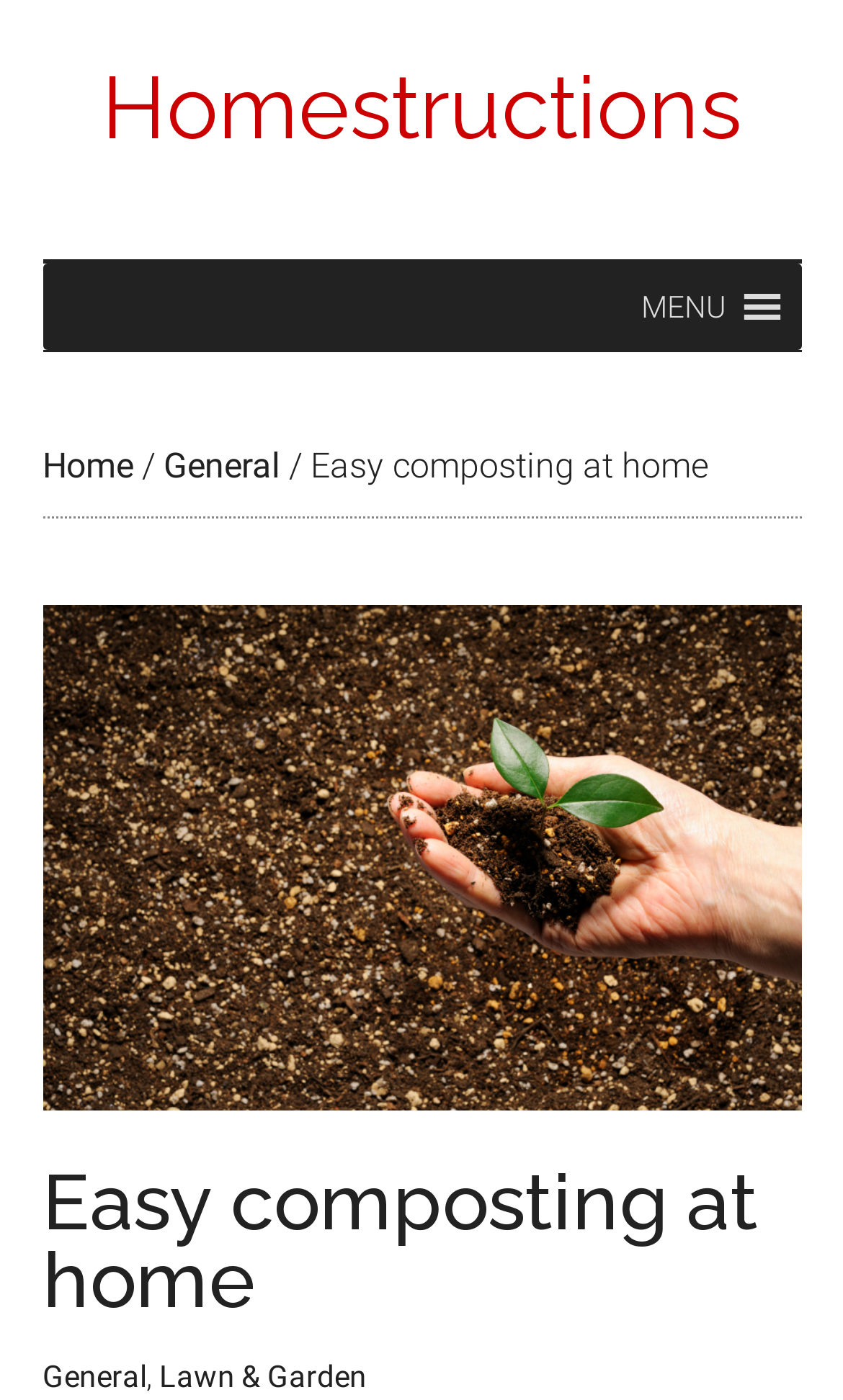What is the category of the current article?
Analyze the image and provide a thorough answer to the question.

I determined the category by looking at the breadcrumb navigation section, where it says 'Home > General > Easy composting at home'. Then, I found a link at the bottom of the page that says 'Lawn & Garden', which is likely the category of the current article.